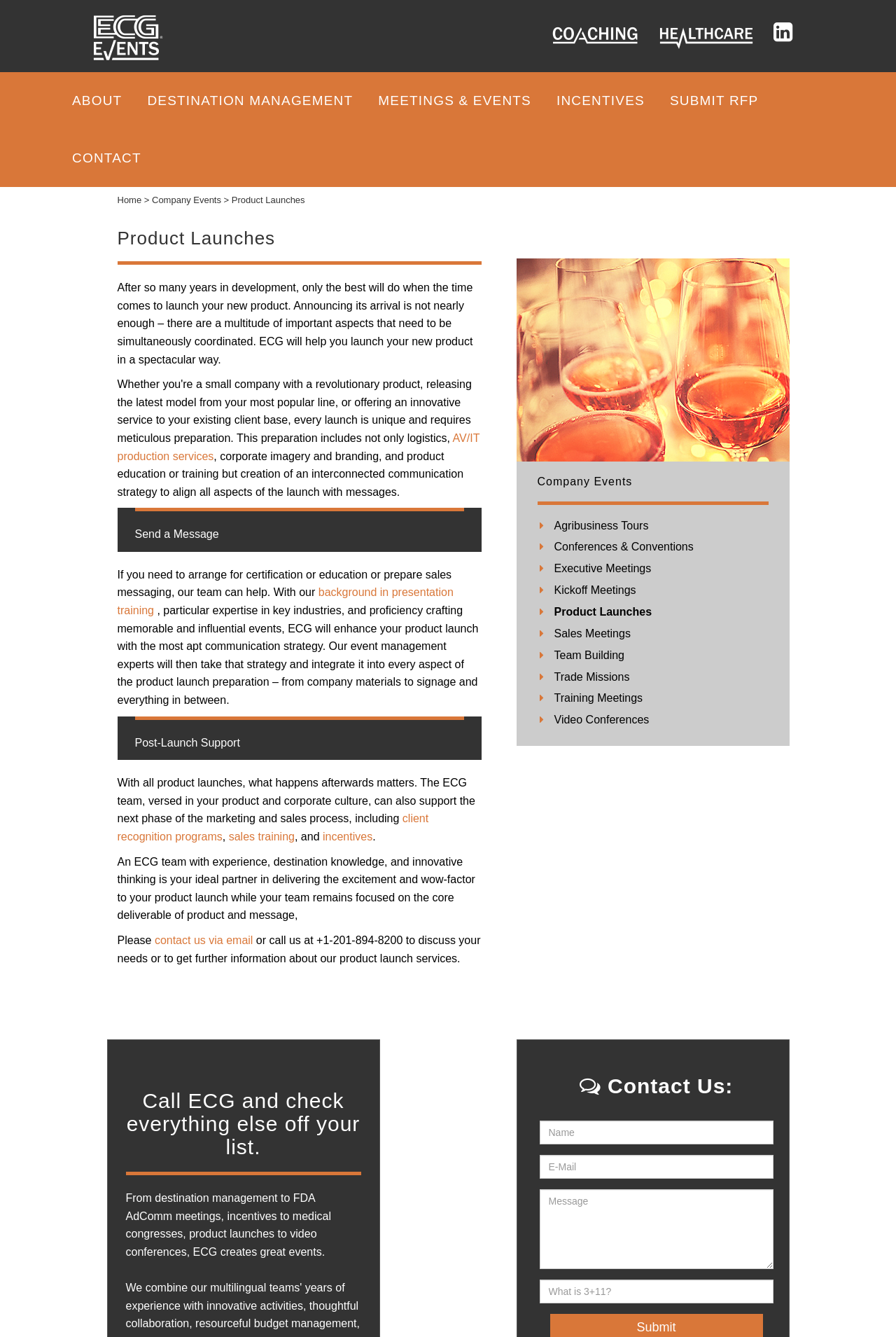Find the bounding box coordinates for the HTML element specified by: "About".

[0.066, 0.054, 0.15, 0.097]